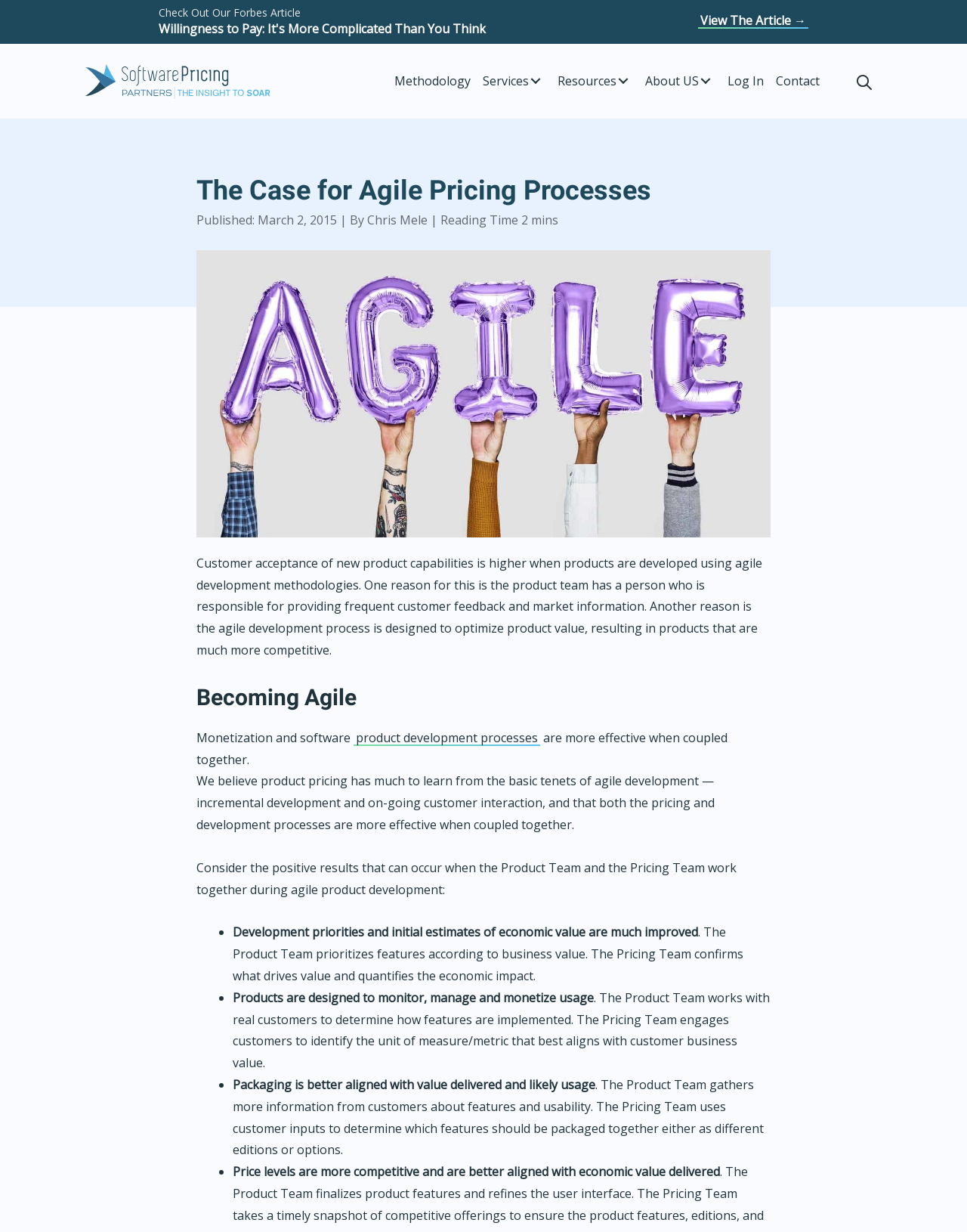Provide the bounding box coordinates of the HTML element this sentence describes: "Services". The bounding box coordinates consist of four float numbers between 0 and 1, i.e., [left, top, right, bottom].

[0.493, 0.051, 0.571, 0.081]